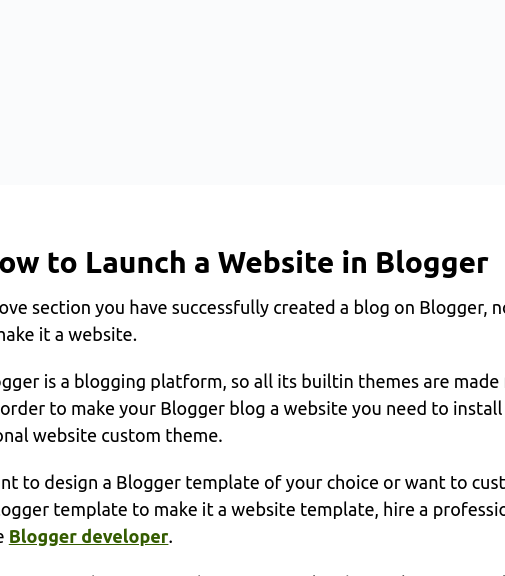Use a single word or phrase to answer the question: 
Where is the 'View blog' link located?

Sidebar of the Dashboard